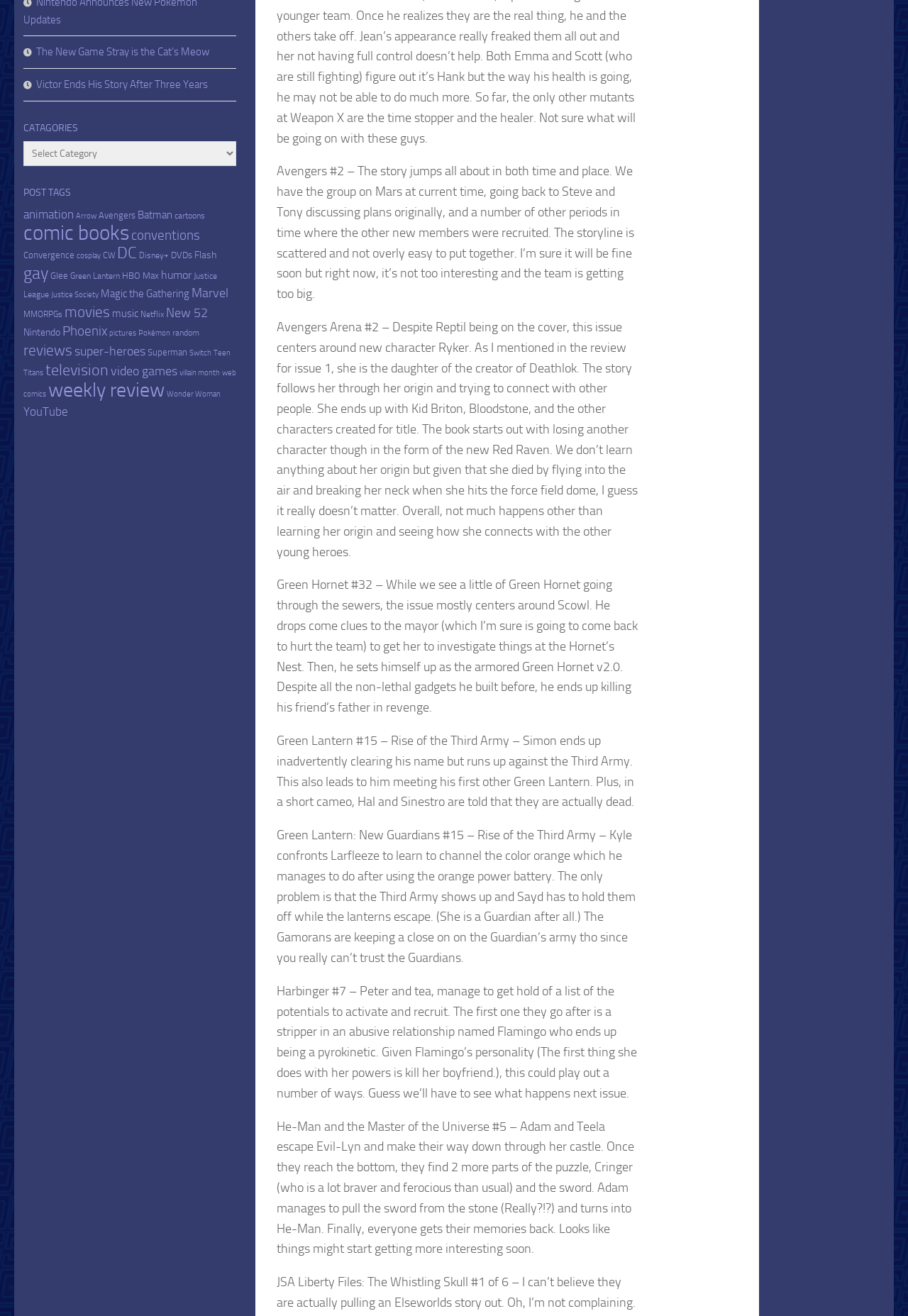Refer to the element description Garden Week and identify the corresponding bounding box in the screenshot. Format the coordinates as (top-left x, top-left y, bottom-right x, bottom-right y) with values in the range of 0 to 1.

None